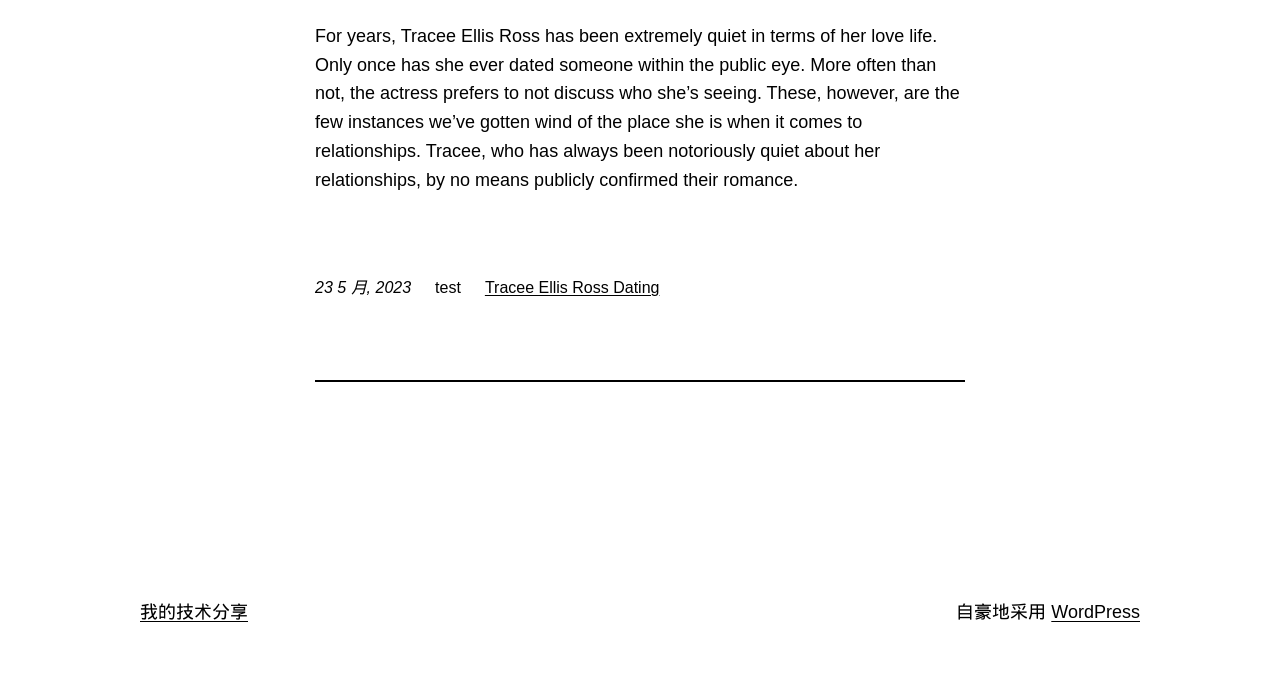Determine the bounding box for the UI element described here: "WordPress".

[0.821, 0.871, 0.891, 0.9]